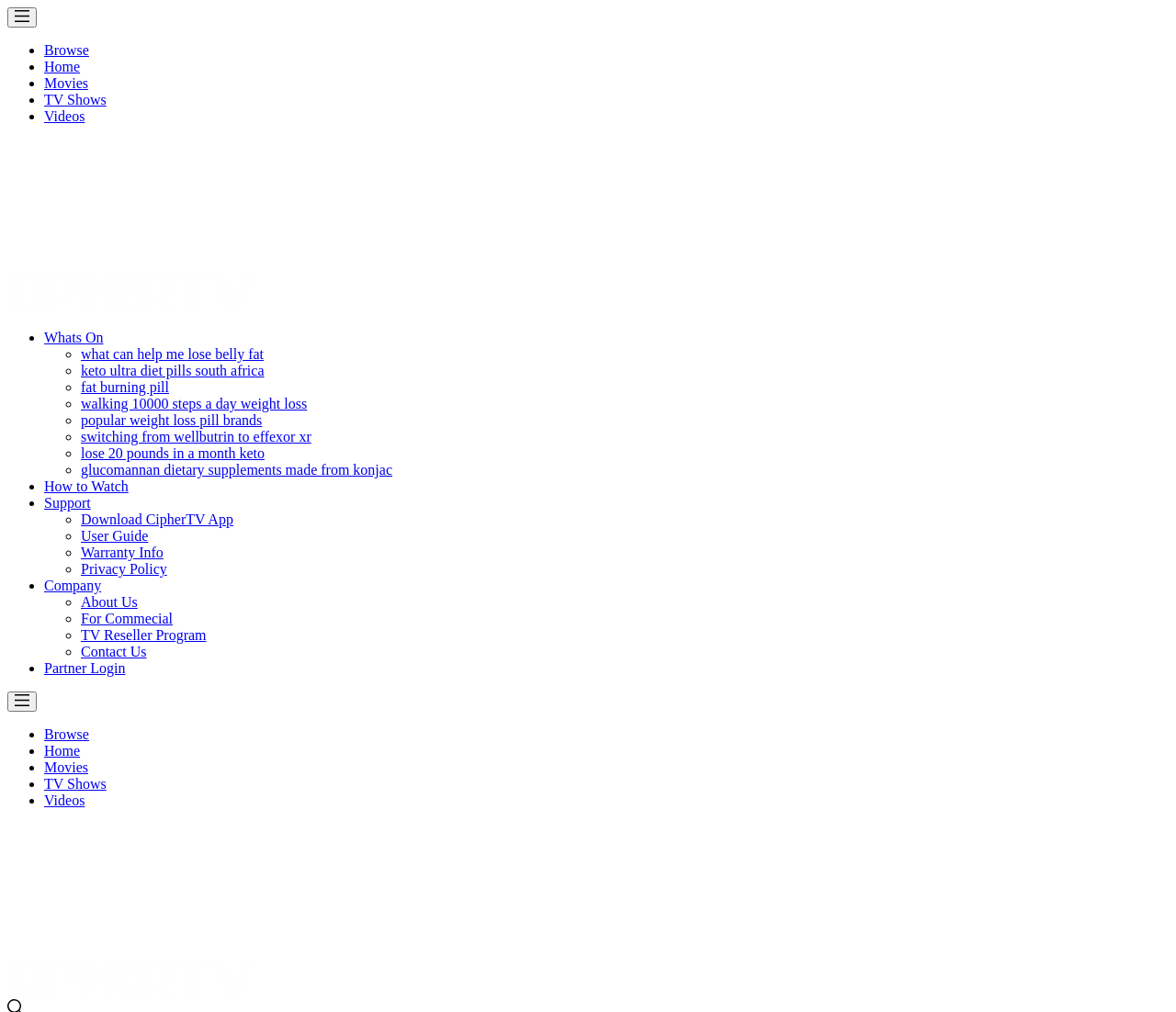Please provide a comprehensive answer to the question below using the information from the image: What is the name of the weight loss pill mentioned?

The name of the weight loss pill mentioned can be found in the text on the webpage, which mentions 'Qsymia Pembroke Pines' as a weight loss pill.